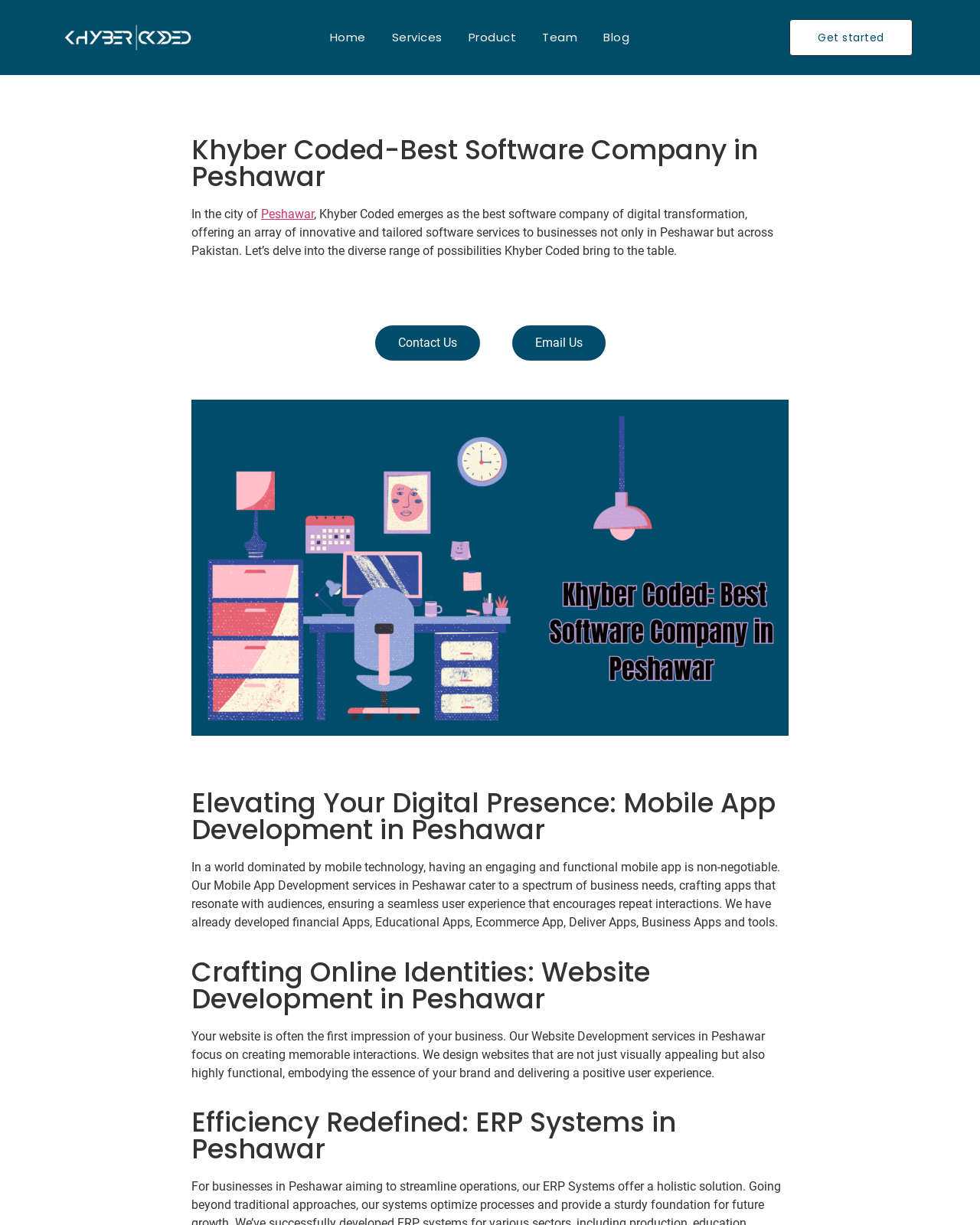Find the bounding box coordinates for the area that must be clicked to perform this action: "Get started".

[0.806, 0.016, 0.931, 0.046]